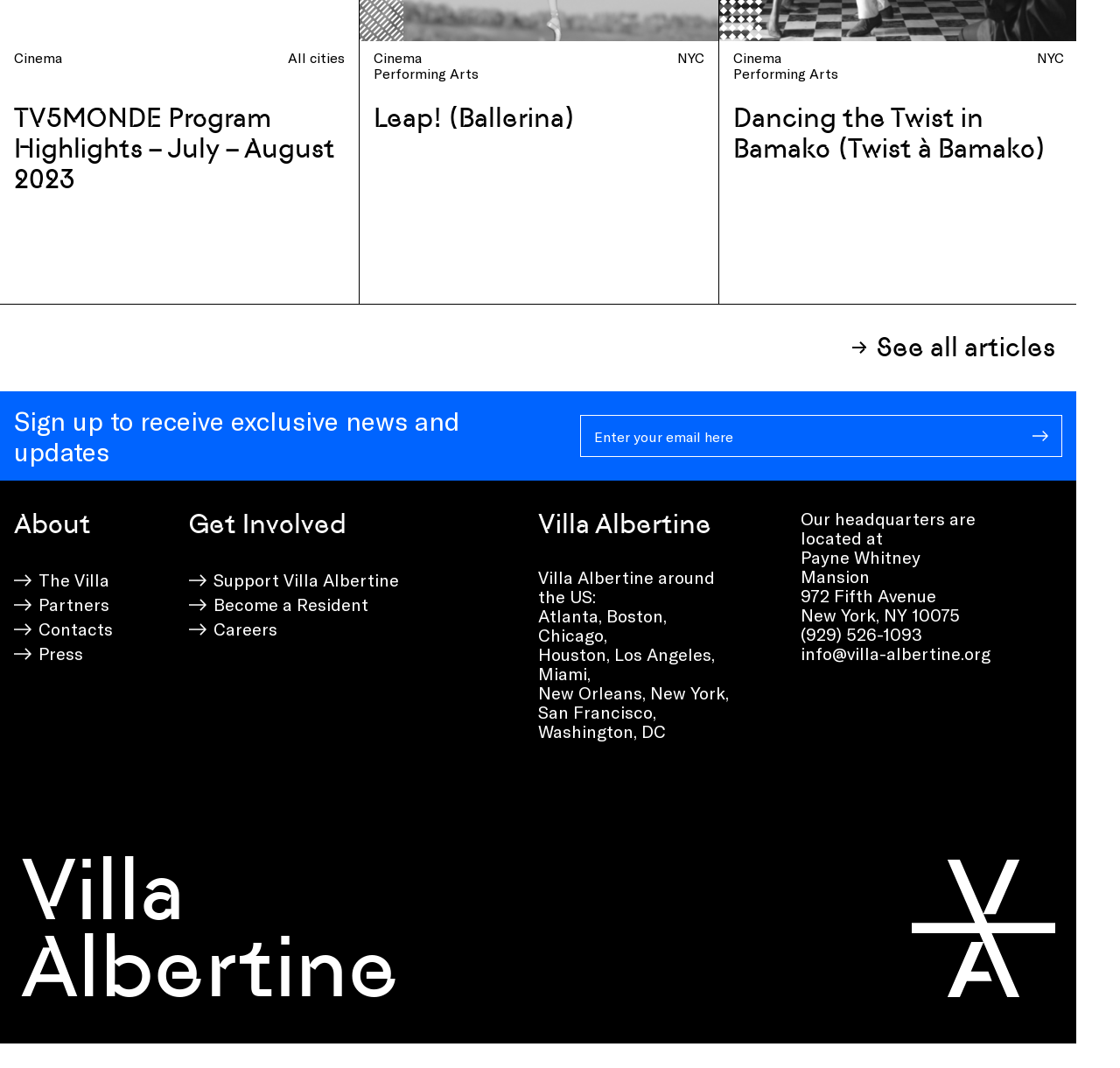Locate the bounding box of the UI element based on this description: "info@villa-albertine.org". Provide four float numbers between 0 and 1 as [left, top, right, bottom].

[0.714, 0.602, 0.884, 0.621]